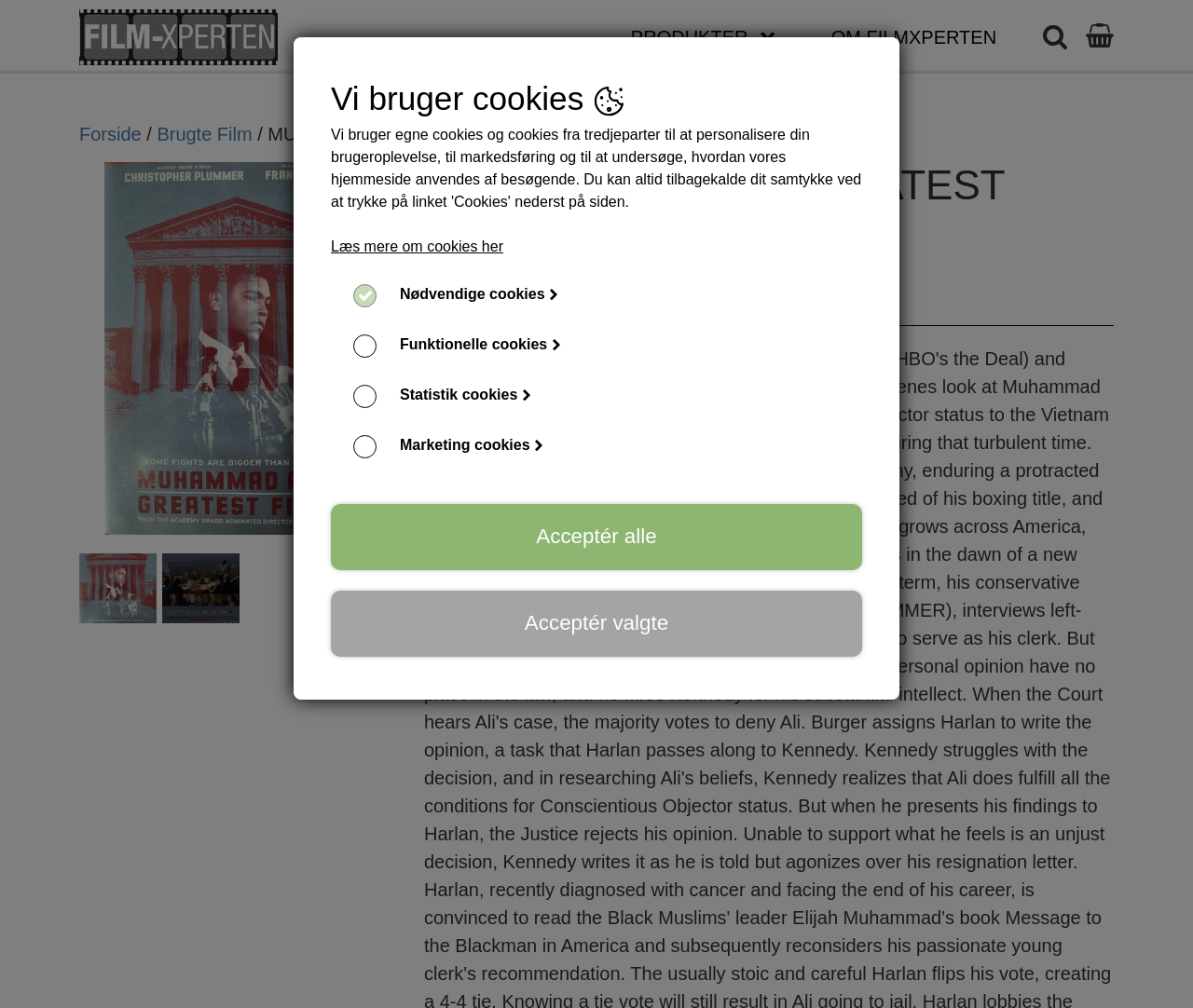Create a detailed summary of the webpage's content and design.

The webpage appears to be a product page for a DVD titled "MUHAMMAD ALI'S GREATEST FIGHT". At the top left, there is a logo of "filmxperten.dk" which is also a link. Next to the logo, there is a link to the homepage labeled "Forside". Below the logo, there are links to other sections of the website, including "PRODUKTER", "OM FILMXPERTEN", and "Brugte Film".

On the left side of the page, there are three images of the DVD, stacked vertically. The top image is the largest, and the other two are smaller and positioned below it.

The main content of the page is on the right side, where the title "MUHAMMAD ALI'S GREATEST FIGHT - DVD" is displayed in a large font. Below the title, the price "10,00 kr." is shown.

At the bottom of the page, there is a section related to cookies. A message "Vi bruger cookies" is displayed, along with a link to learn more about cookies. Below this message, there are four checkboxes for different types of cookies, including necessary, functional, statistical, and marketing cookies. Each checkbox has a corresponding label. There are also two buttons, "Acceptér alle" and "Acceptér valgte", which allow users to accept or decline the use of cookies.

In the top right corner, there is a link with no label, and another link to the right of it with no label as well.